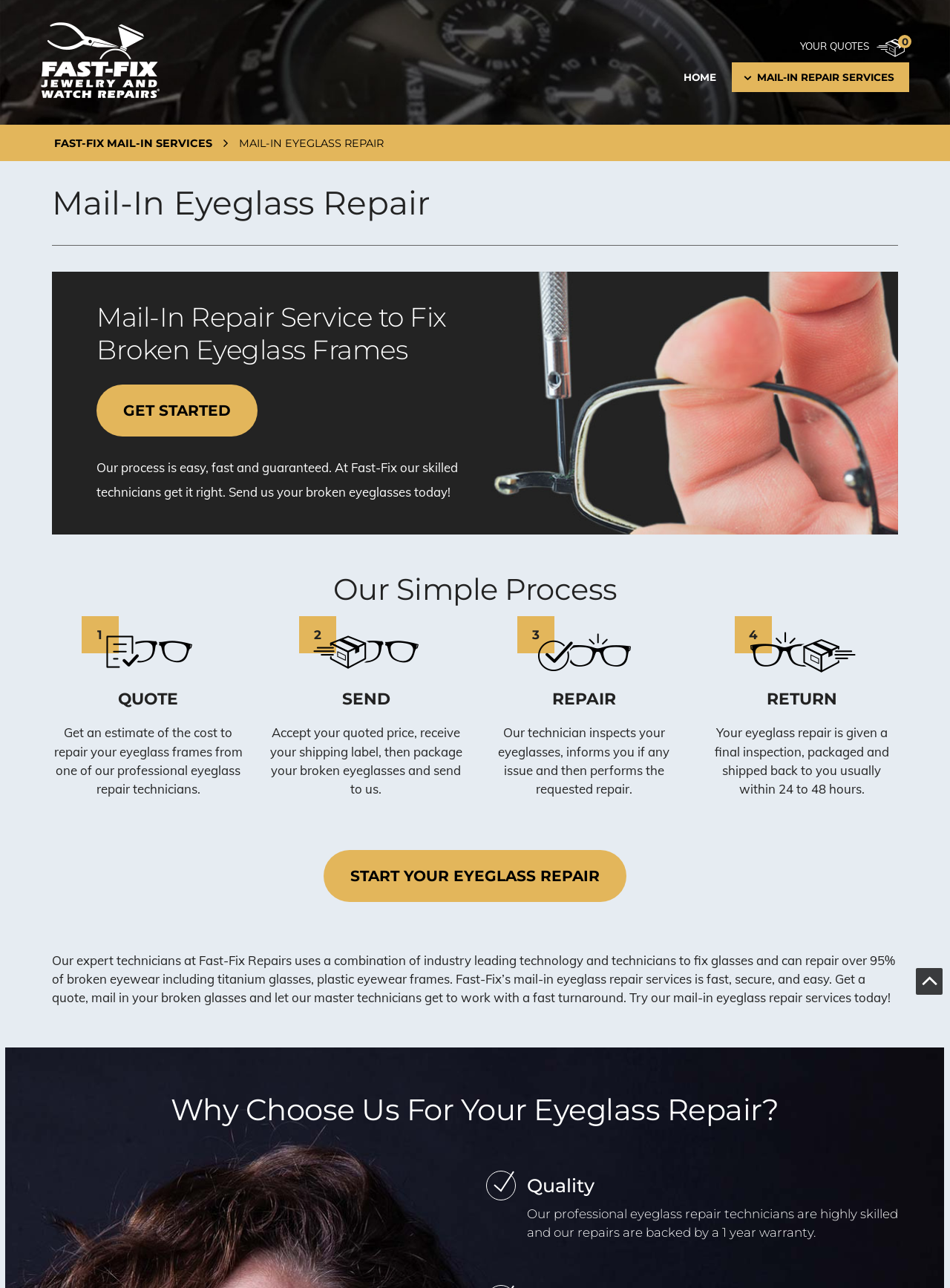Provide a thorough and detailed response to the question by examining the image: 
What is the typical turnaround time for eyeglass repair?

The typical turnaround time for eyeglass repair can be found in the text 'Your eyeglass repair is given a final inspection, packaged and shipped back to you usually within 24 to 48 hours.'.